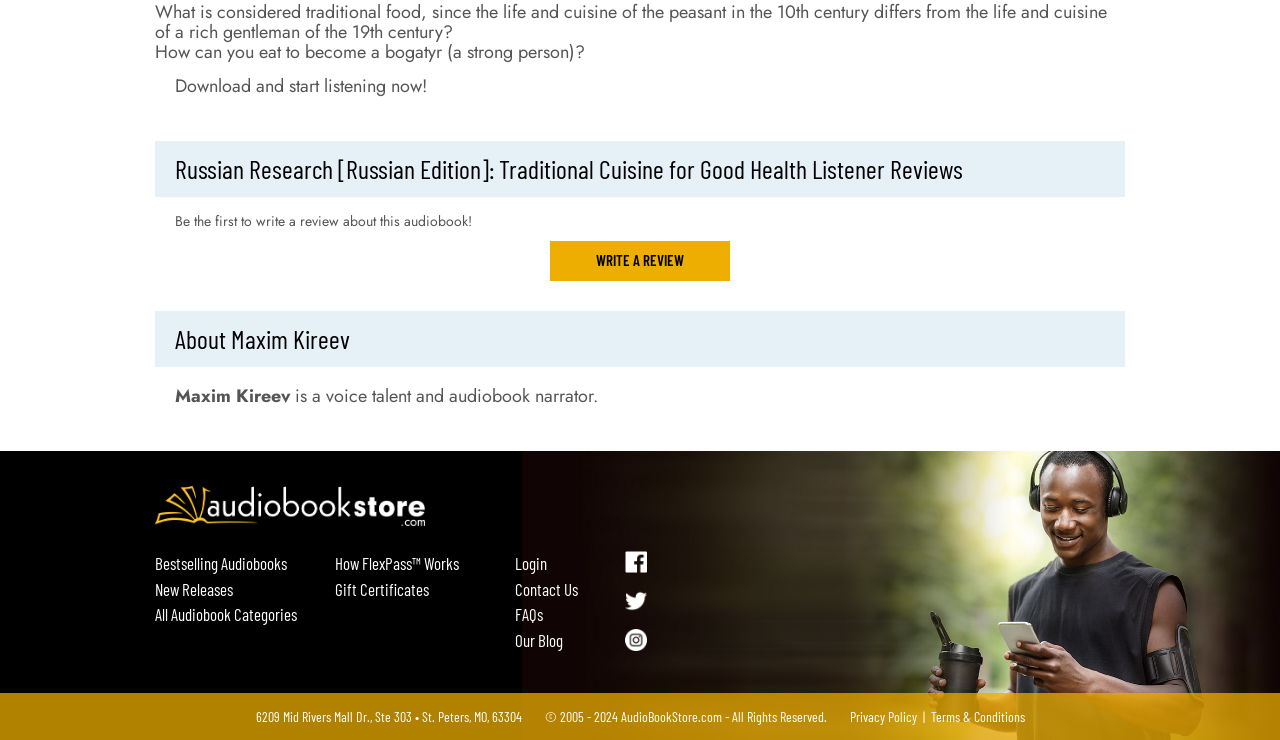What is the purpose of the 'WRITE A REVIEW' link?
Provide a short answer using one word or a brief phrase based on the image.

To write a review about the audiobook